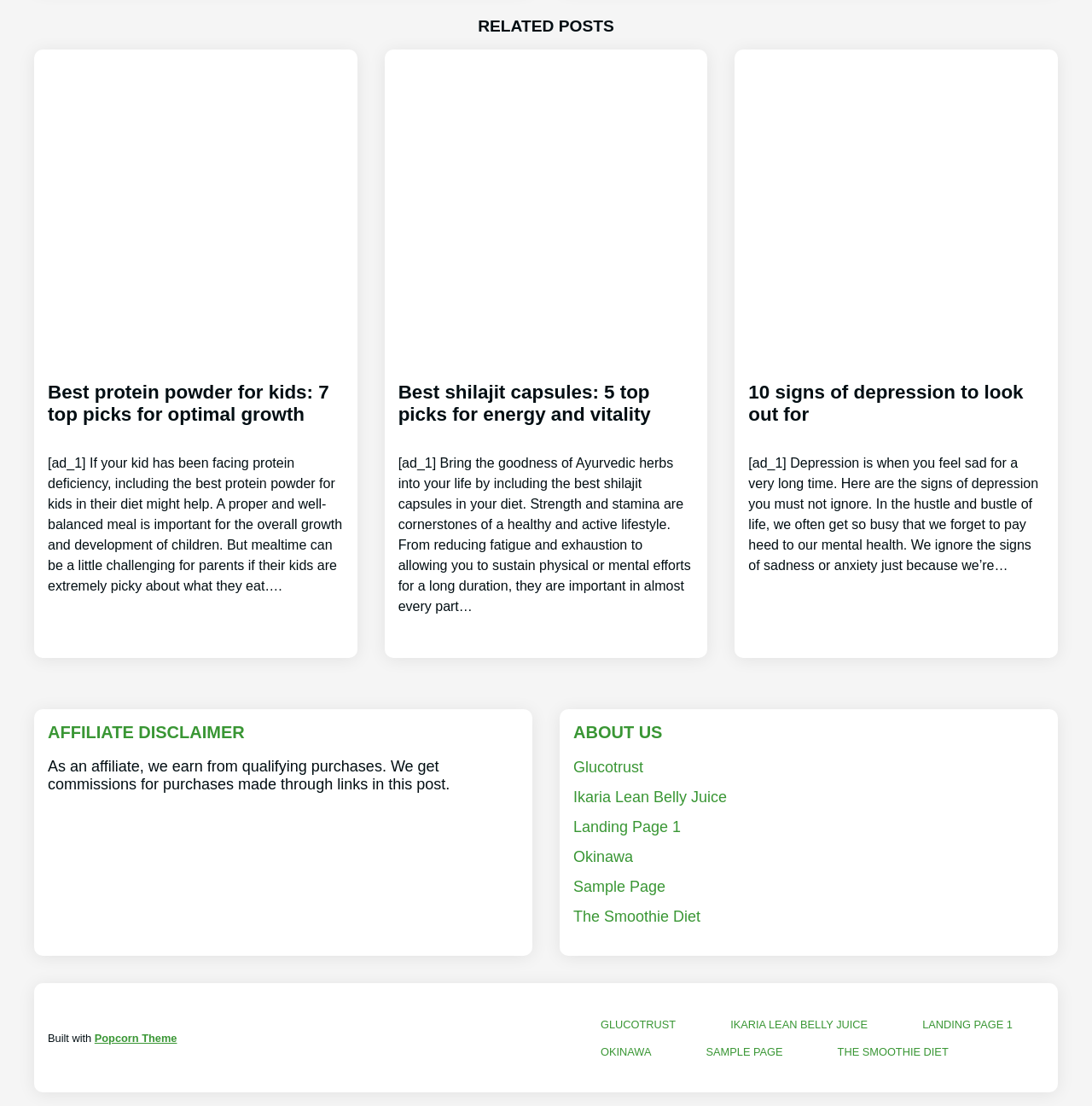From the webpage screenshot, predict the bounding box coordinates (top-left x, top-left y, bottom-right x, bottom-right y) for the UI element described here: Ikaria Lean Belly Juice

[0.525, 0.713, 0.666, 0.729]